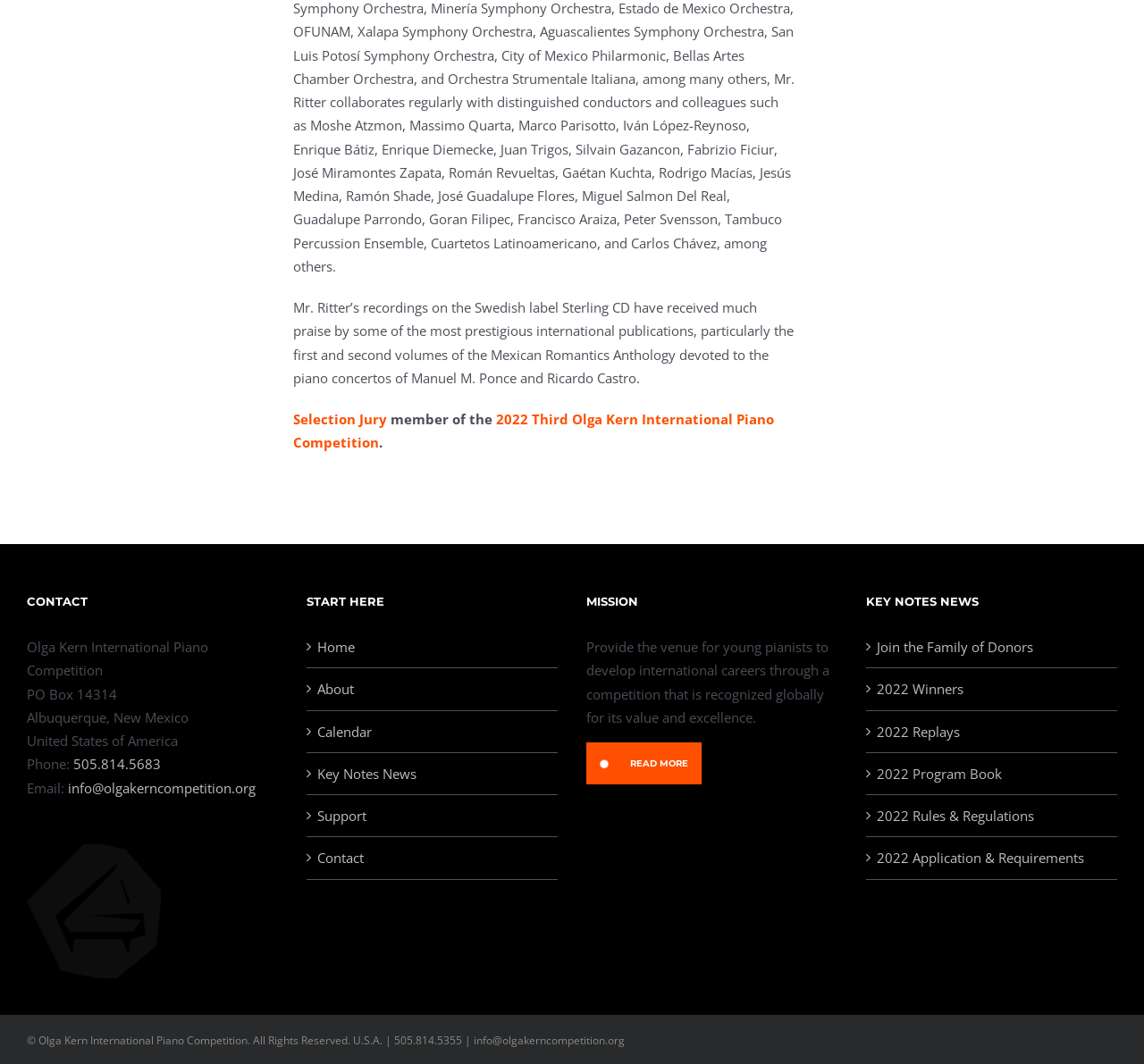Based on the element description: "2022 Application & Requirements", identify the bounding box coordinates for this UI element. The coordinates must be four float numbers between 0 and 1, listed as [left, top, right, bottom].

[0.766, 0.795, 0.969, 0.817]